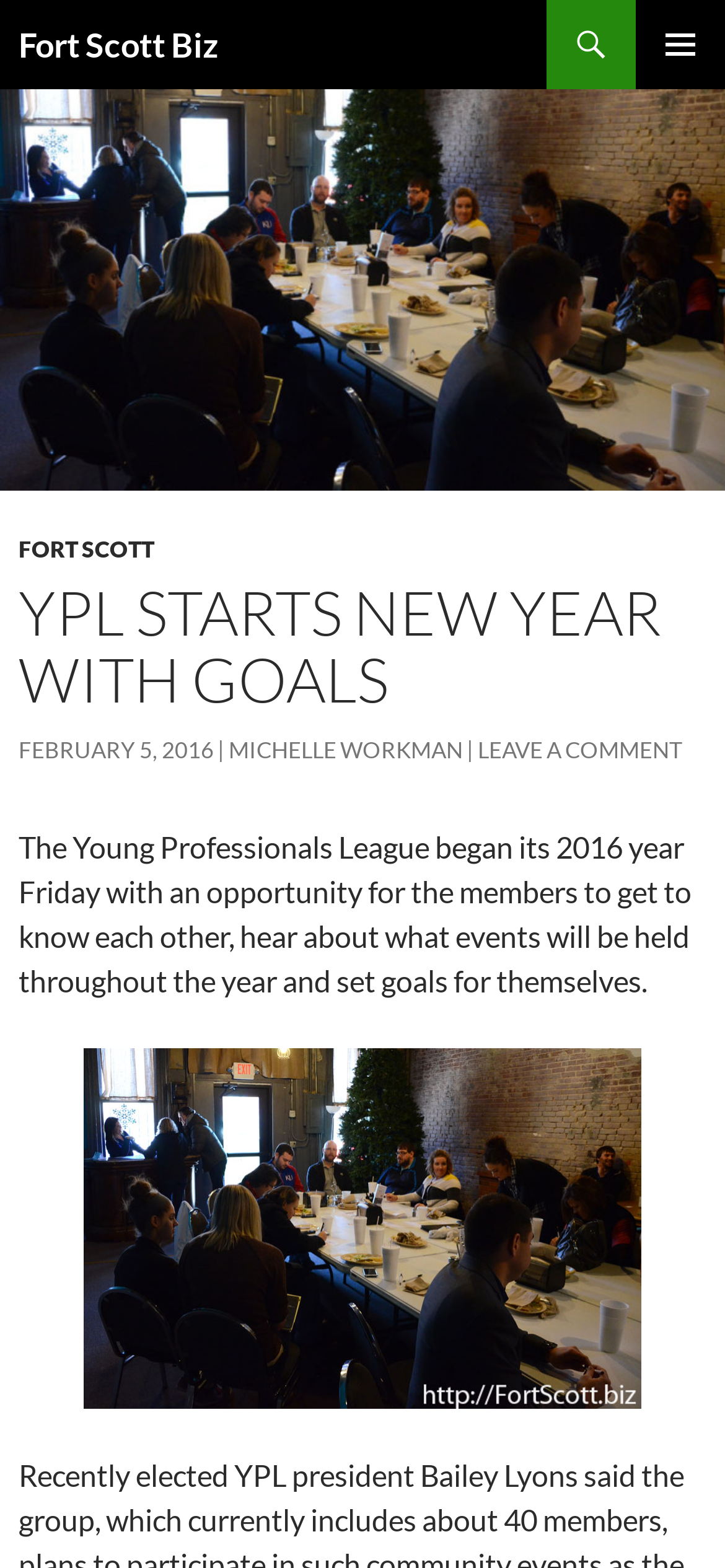Determine the bounding box for the UI element described here: "contact me >".

None